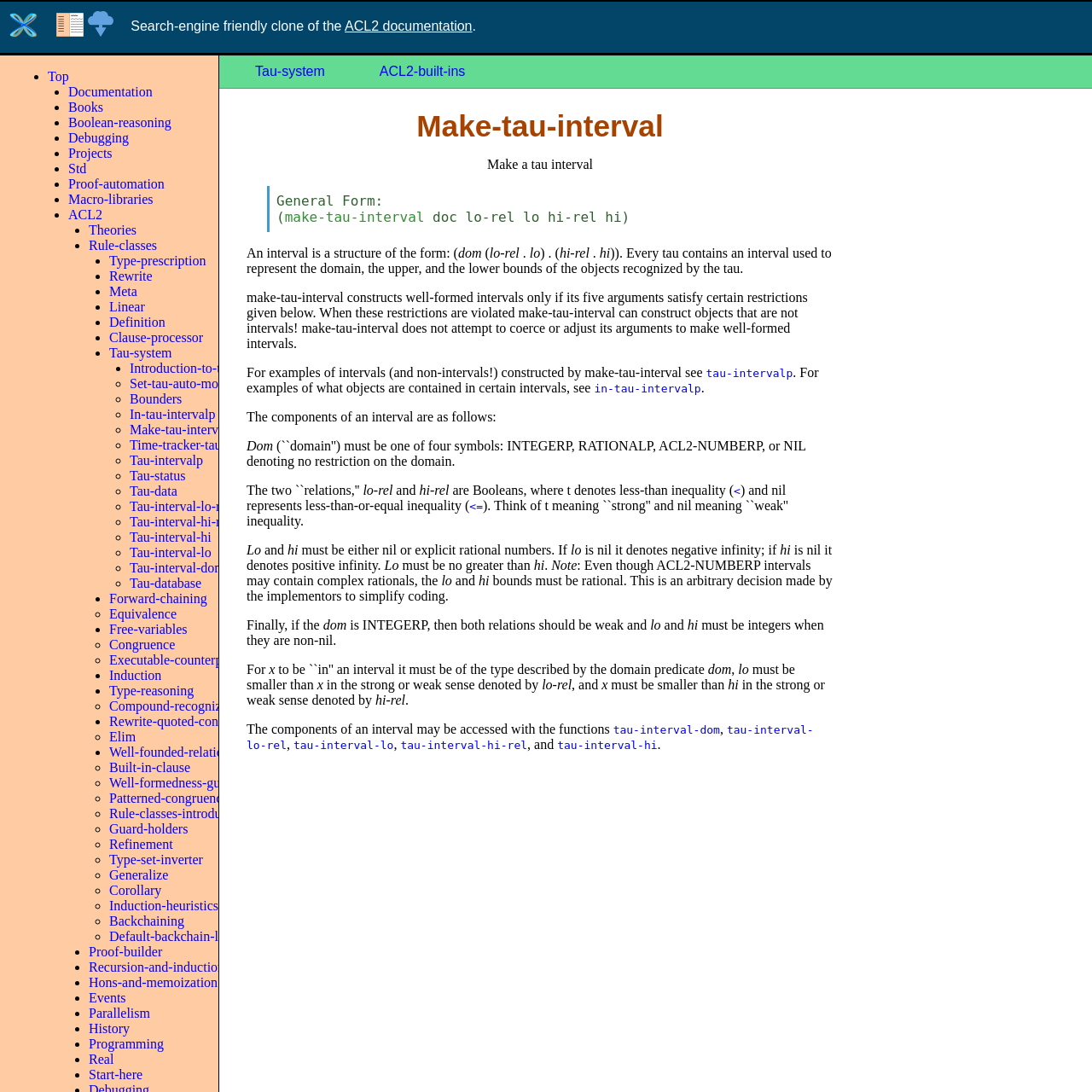Find the bounding box coordinates of the element to click in order to complete this instruction: "Click on the link 'Make-tau-interval'". The bounding box coordinates must be four float numbers between 0 and 1, denoted as [left, top, right, bottom].

[0.119, 0.387, 0.209, 0.4]